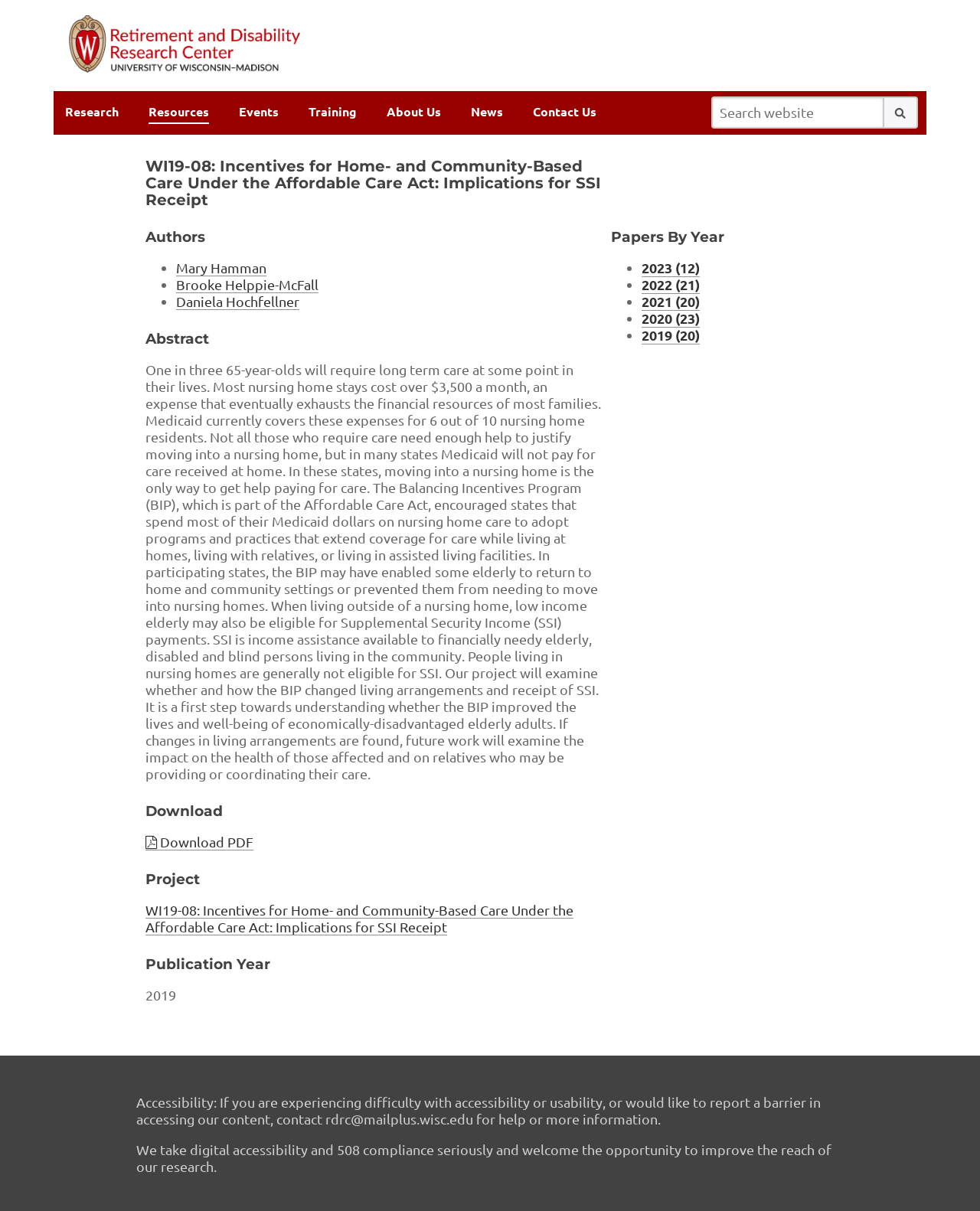Specify the bounding box coordinates of the area to click in order to follow the given instruction: "Contact us."

[0.544, 0.086, 0.609, 0.103]